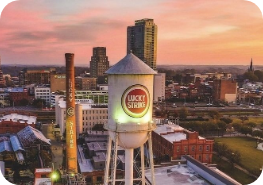What is reflected in the high-rise structures in the background?
Please give a detailed and thorough answer to the question, covering all relevant points.

According to the caption, the high-rise structures in the background reflect the vibrant hues of the evening sky, which suggests that the buildings are mirroring the colors of the sunset.